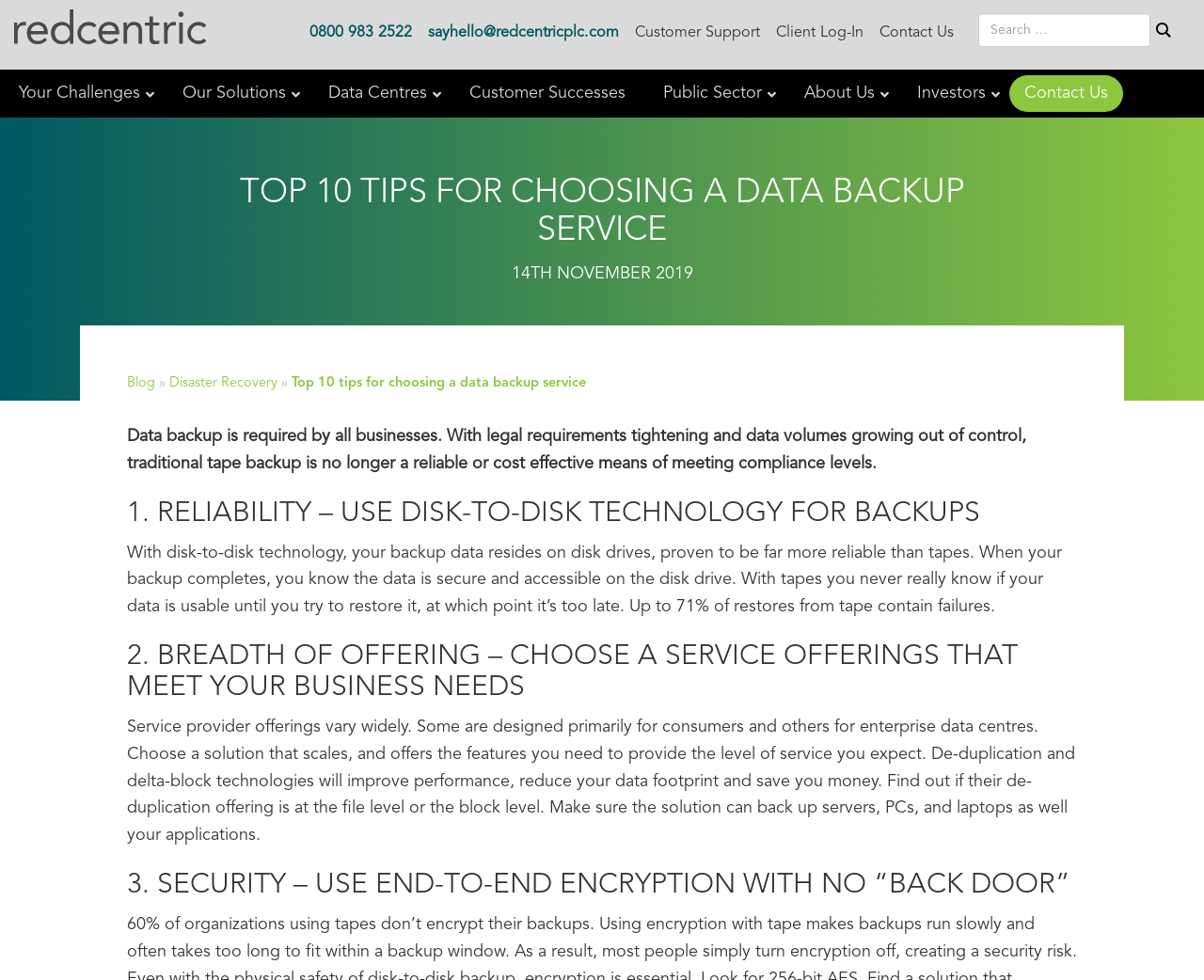Respond to the following question using a concise word or phrase: 
What is the benefit of using disk-to-disk technology for backups?

More reliable